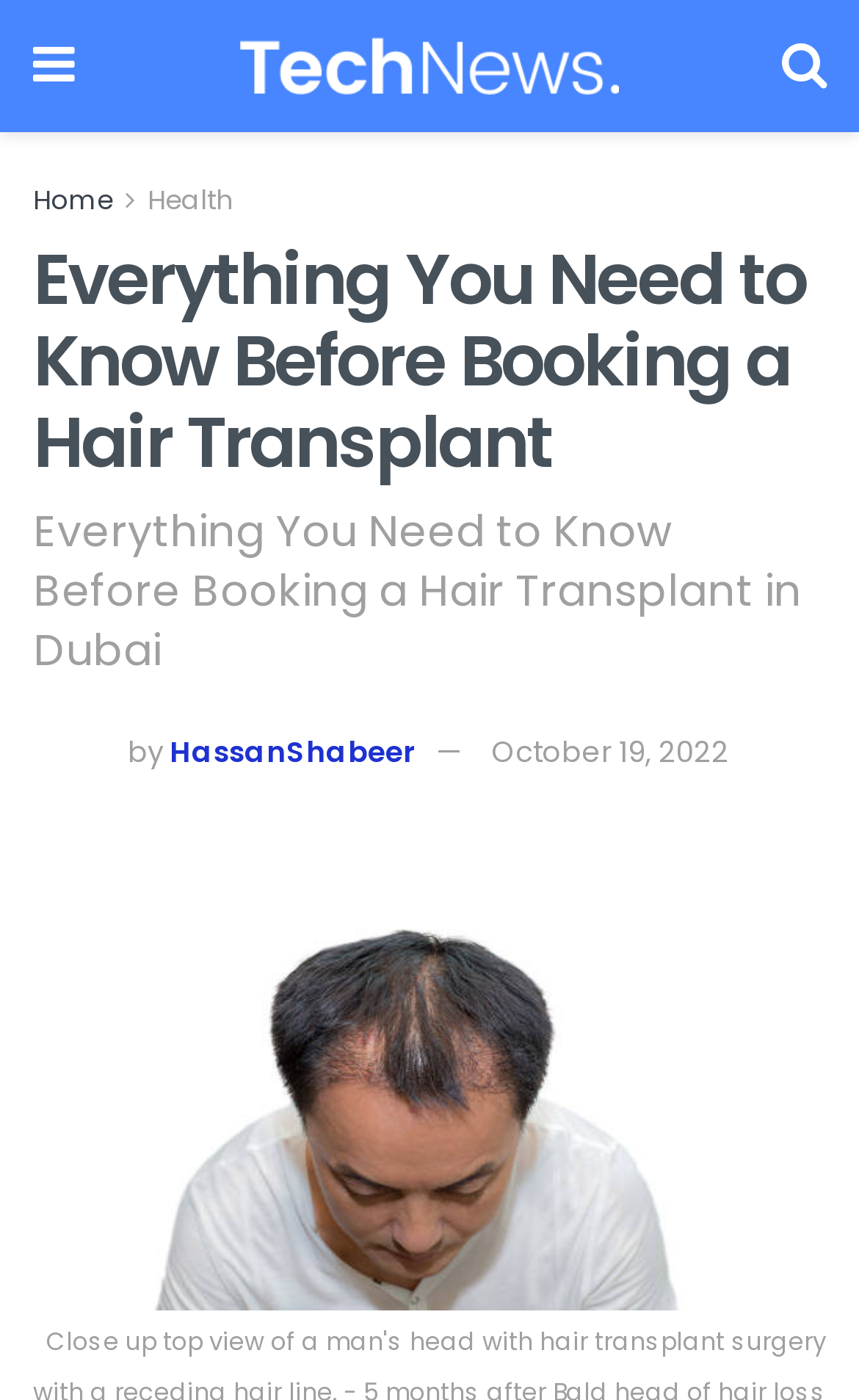What is the website's name?
Look at the image and respond with a one-word or short-phrase answer.

Tech Buzz Only